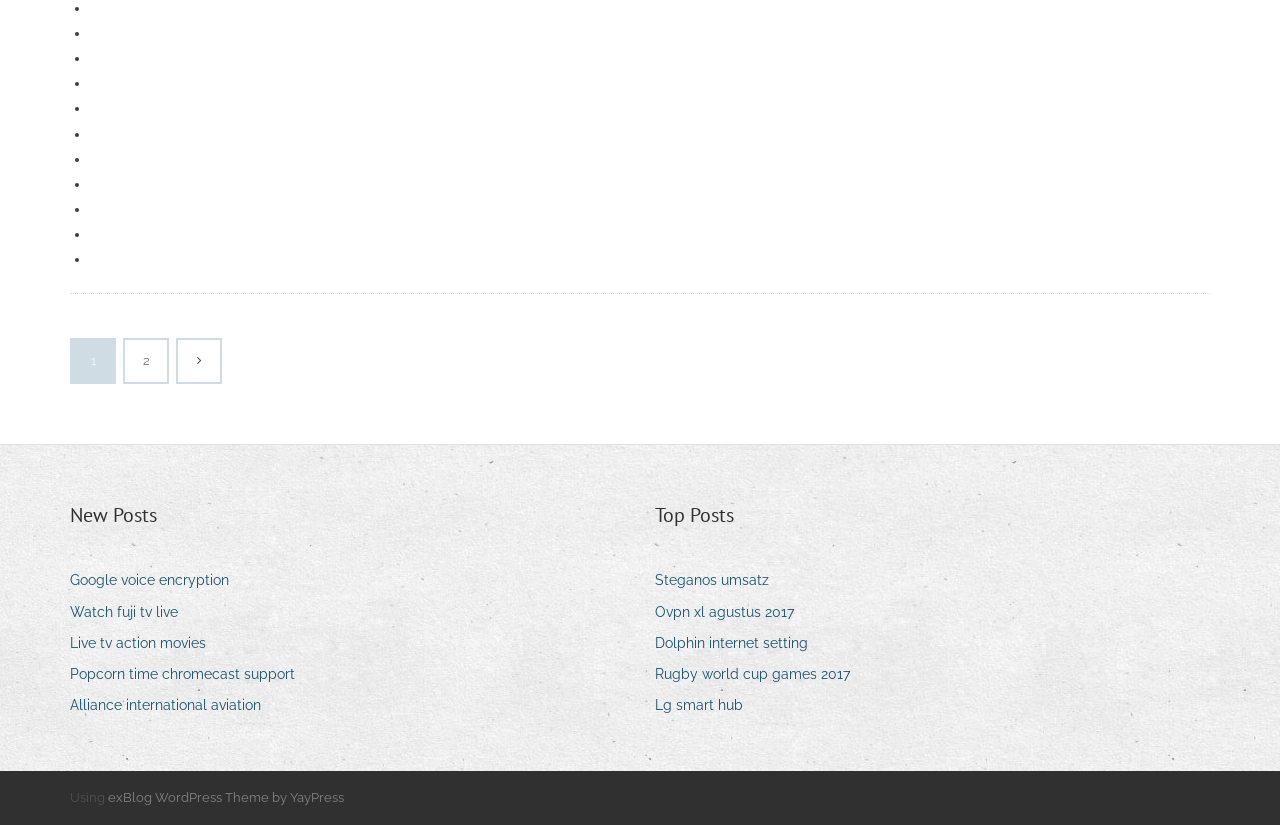Please find the bounding box for the following UI element description. Provide the coordinates in (top-left x, top-left y, bottom-right x, bottom-right y) format, with values between 0 and 1: 2

[0.098, 0.413, 0.13, 0.464]